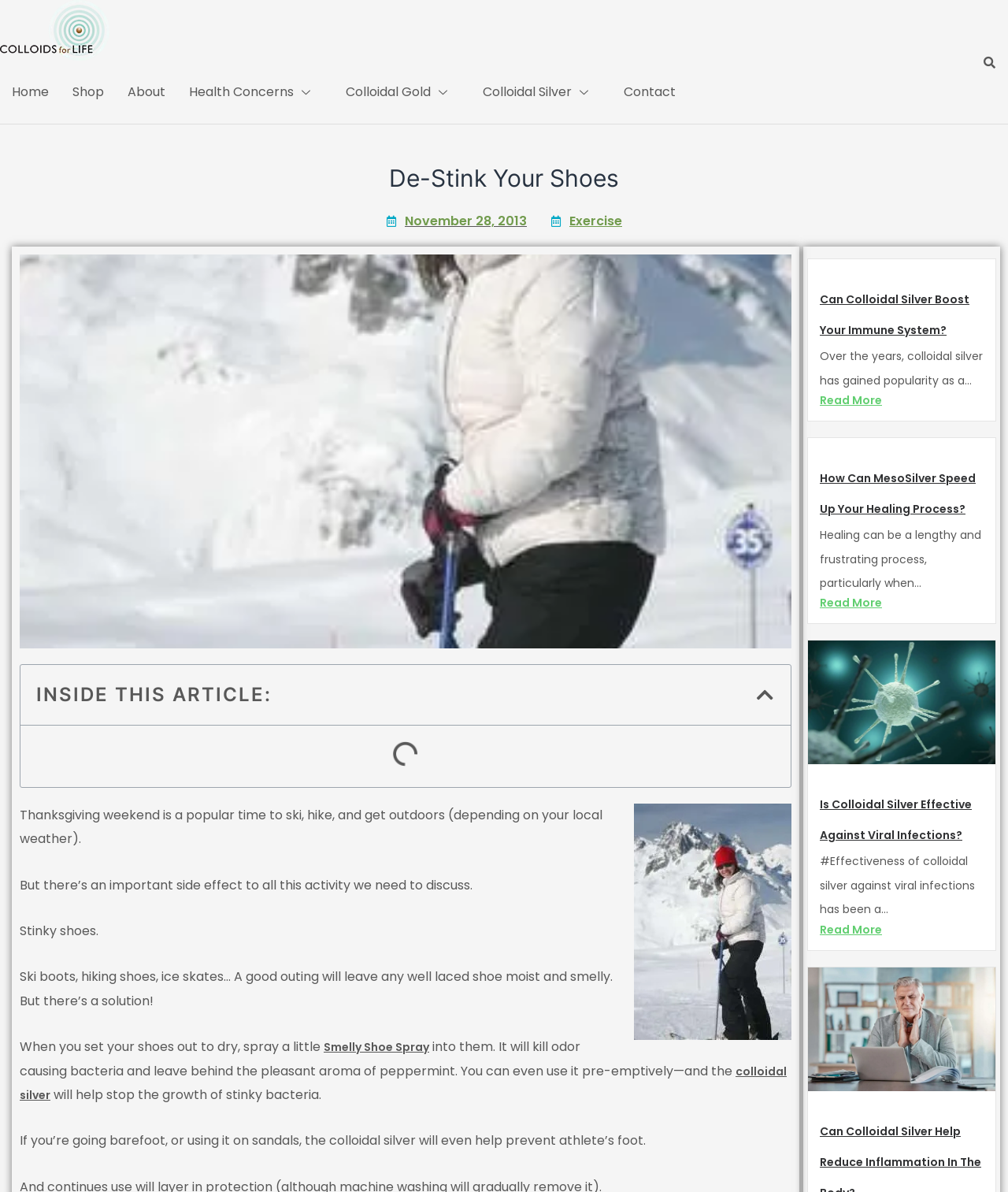What is the benefit of colloidal silver?
Can you provide an in-depth and detailed response to the question?

The benefit of colloidal silver can be inferred from the article, which mentions that colloidal silver can boost the immune system. This information is provided in the section 'Can Colloidal Silver Boost Your Immune System?'.